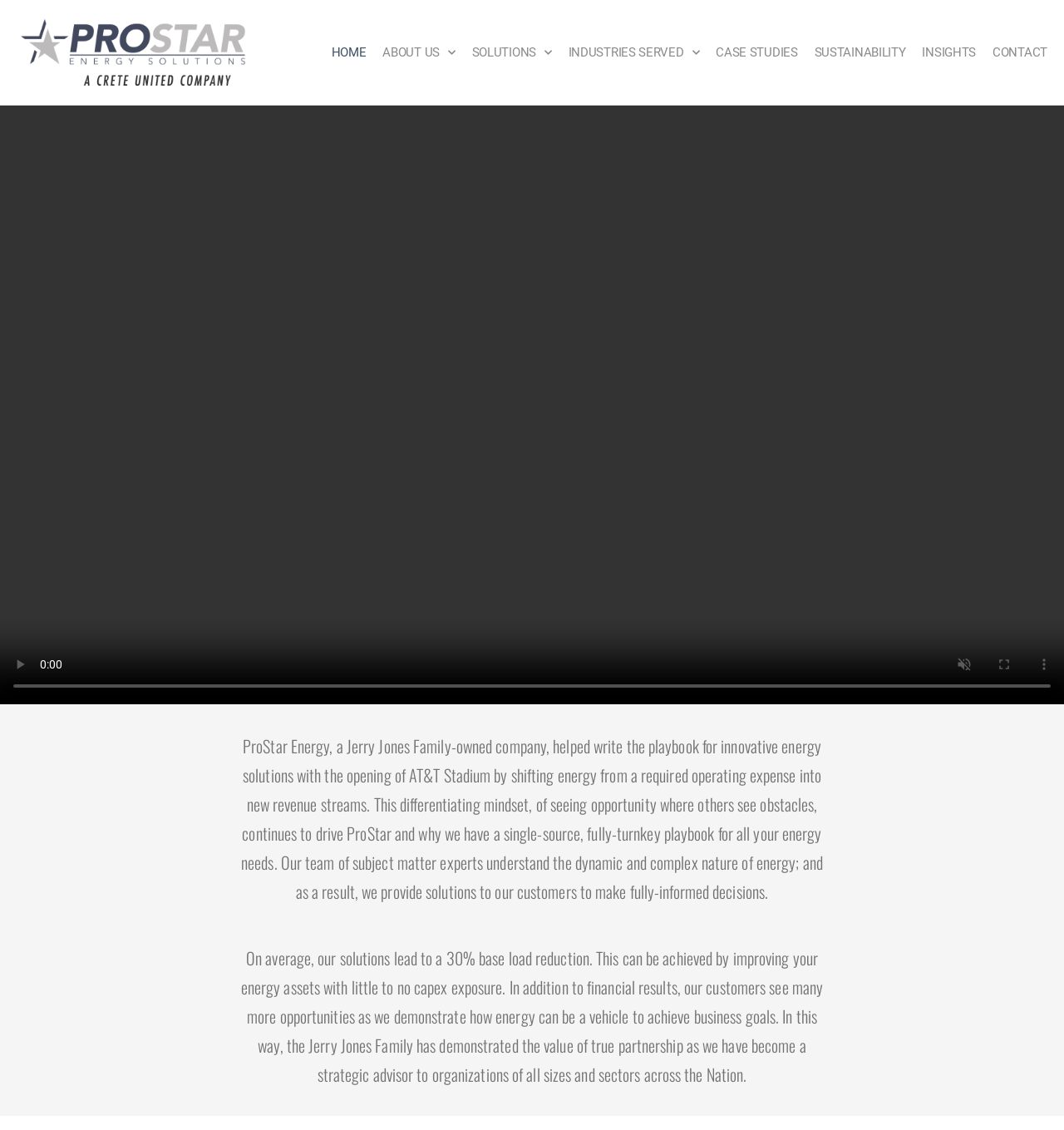Extract the bounding box of the UI element described as: "About Us".

[0.352, 0.035, 0.436, 0.058]